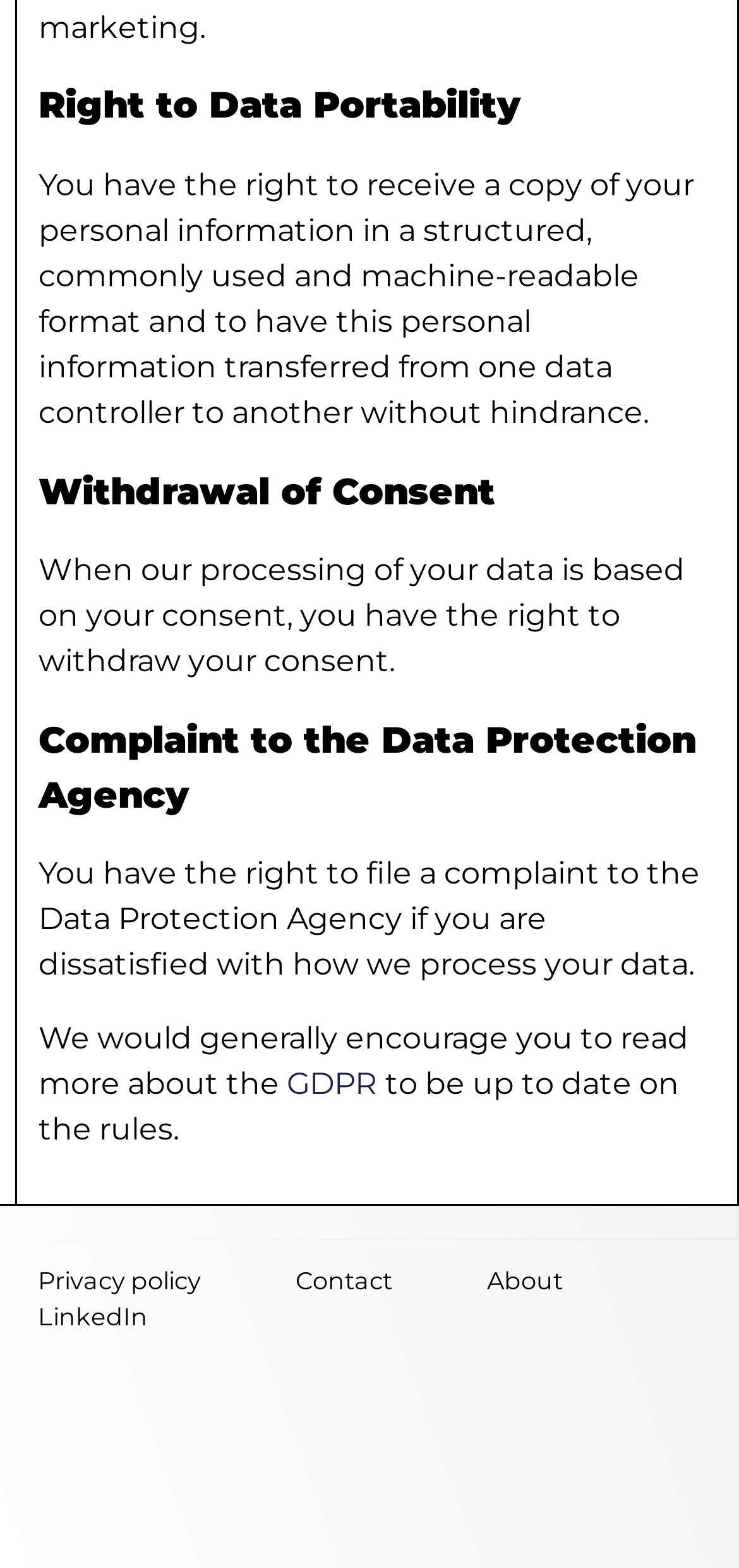How many language options are available?
Kindly offer a comprehensive and detailed response to the question.

At the bottom of the webpage, there are four language options available: English, Spanish, French, and Portuguese (Portugal). Each language option has a corresponding image icon.